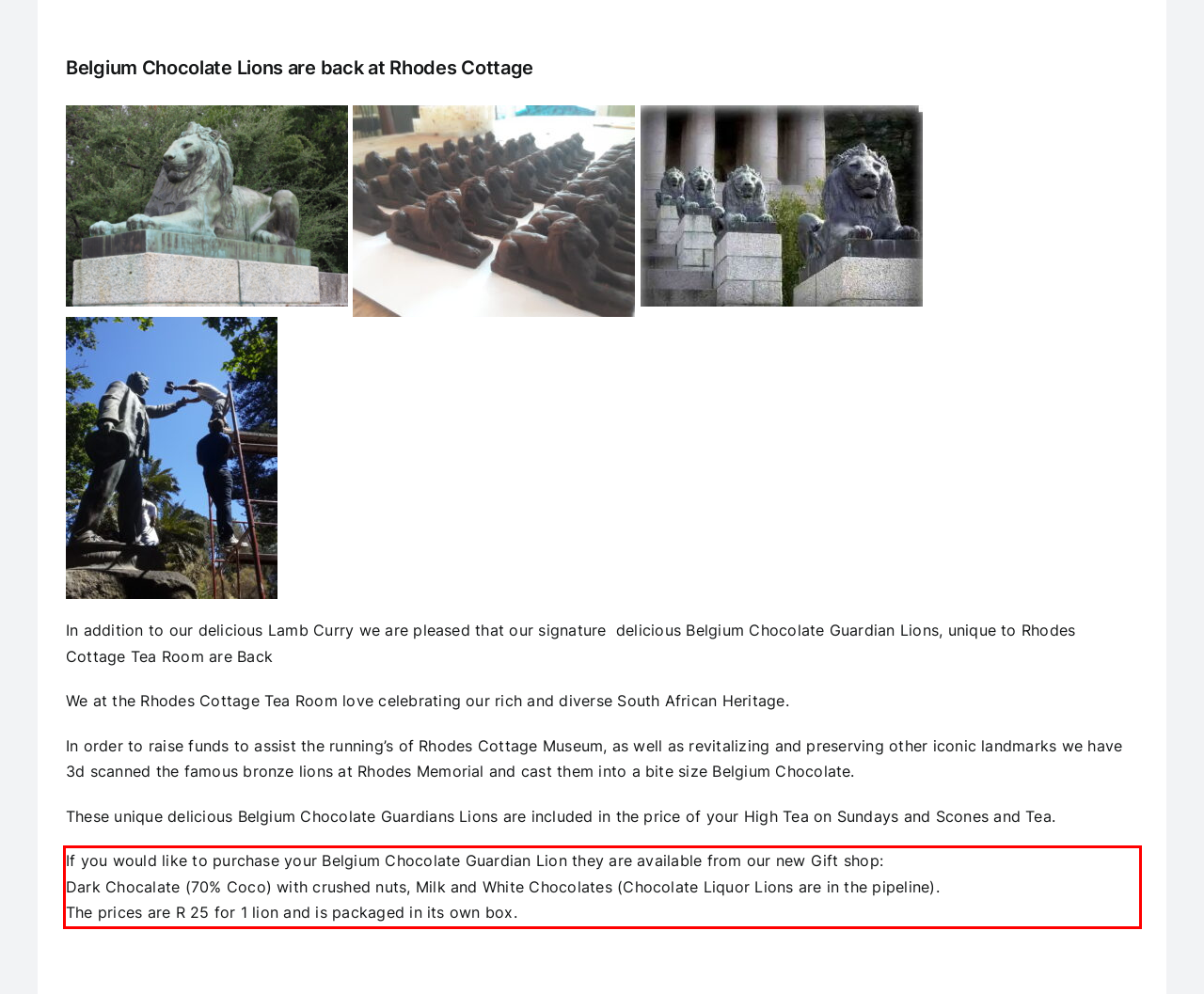You have a screenshot of a webpage with a UI element highlighted by a red bounding box. Use OCR to obtain the text within this highlighted area.

If you would like to purchase your Belgium Chocolate Guardian Lion they are available from our new Gift shop: Dark Chocalate (70% Coco) with crushed nuts, Milk and White Chocolates (Chocolate Liquor Lions are in the pipeline). The prices are R 25 for 1 lion and is packaged in its own box.